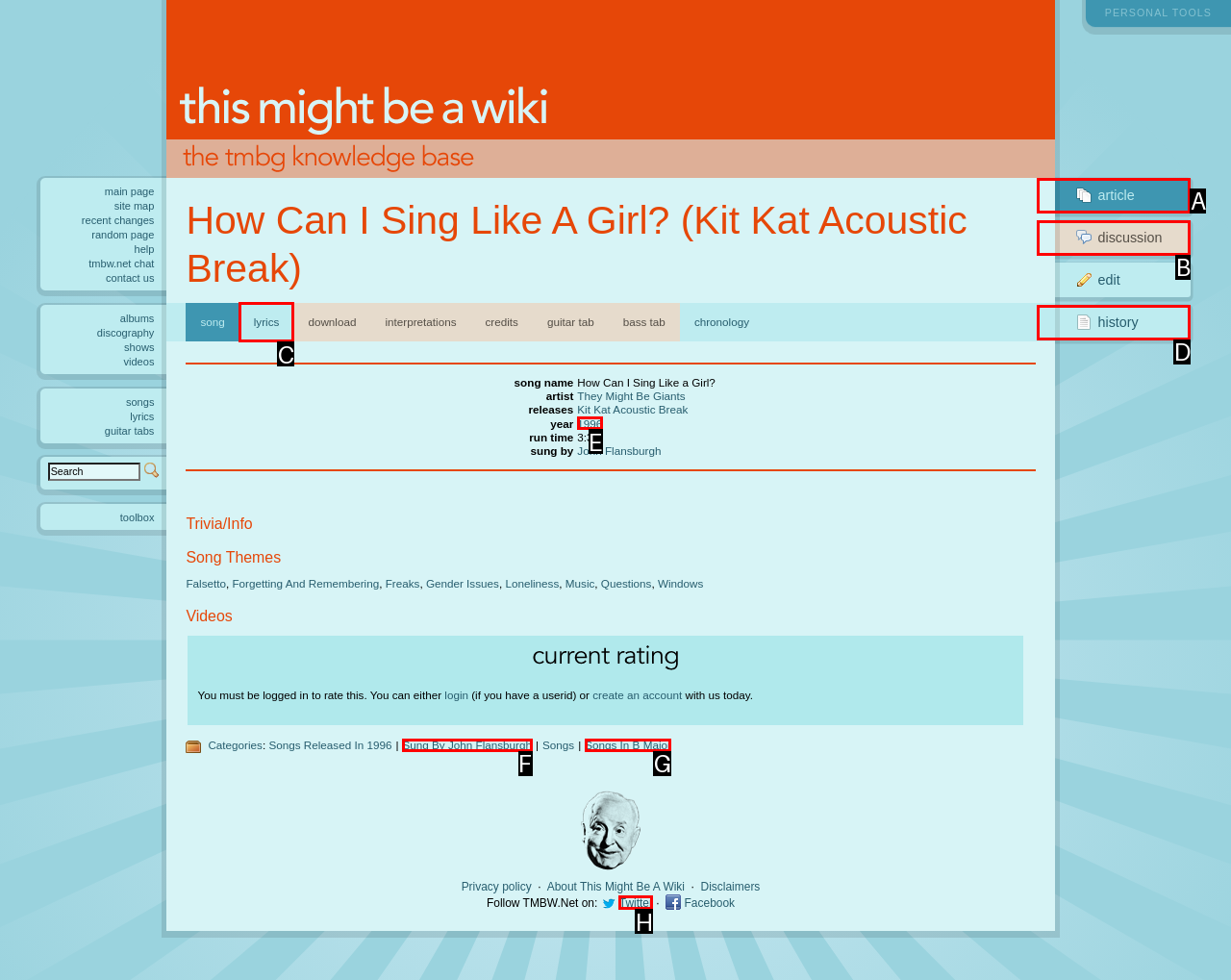Given the task: View song lyrics, point out the letter of the appropriate UI element from the marked options in the screenshot.

C